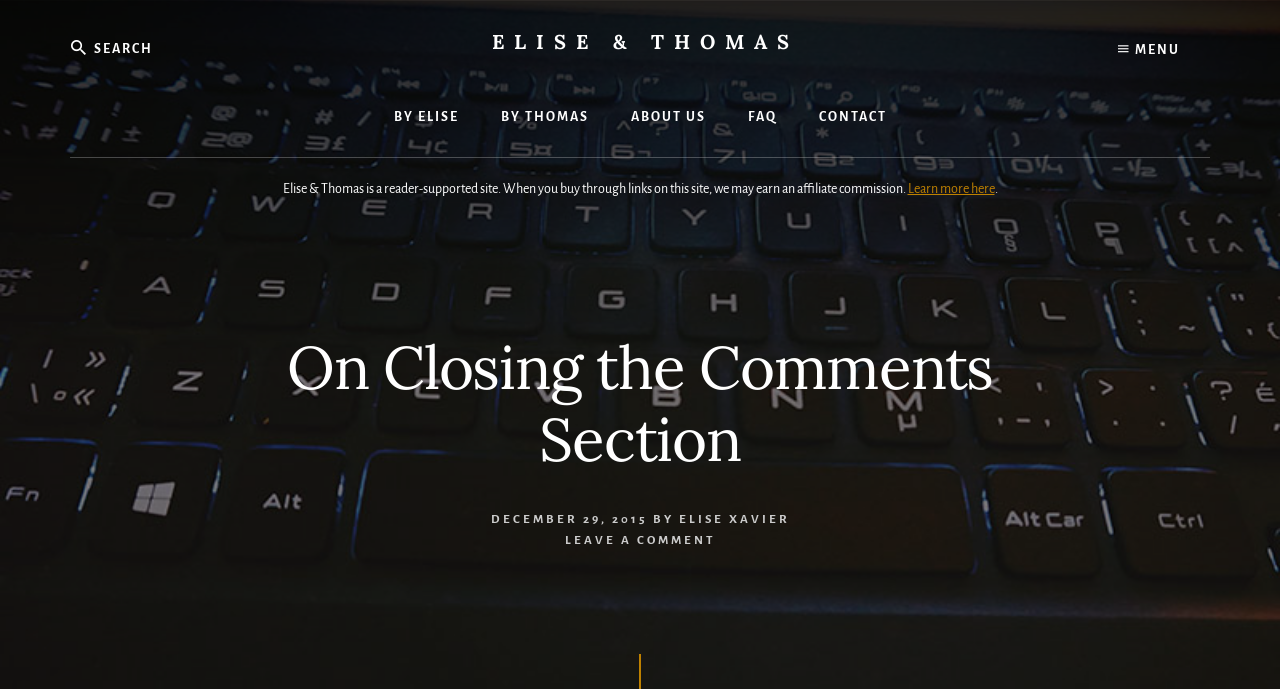Identify and provide the main heading of the webpage.

On Closing the Comments Section